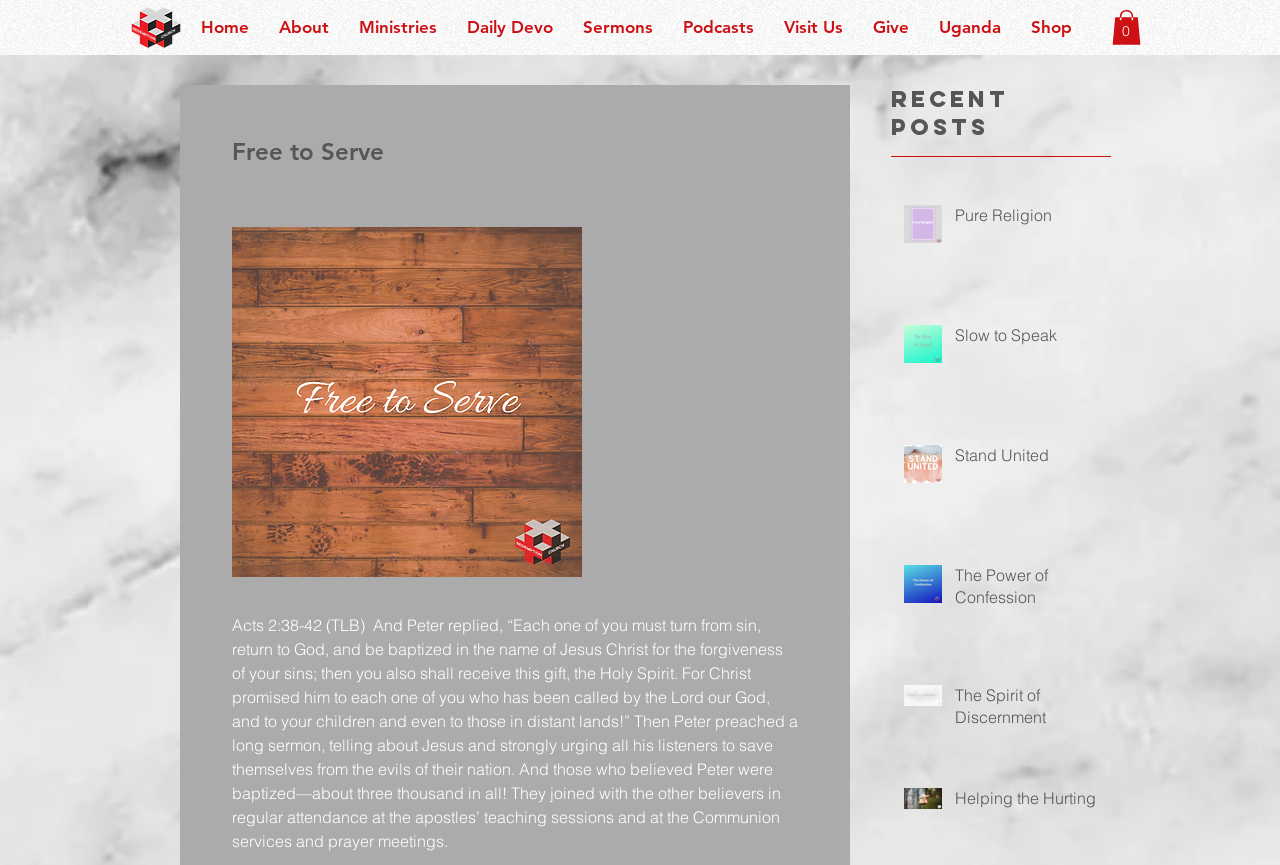Please identify the bounding box coordinates of the element on the webpage that should be clicked to follow this instruction: "Click the 'Cart with 0 items' button". The bounding box coordinates should be given as four float numbers between 0 and 1, formatted as [left, top, right, bottom].

[0.869, 0.012, 0.891, 0.052]